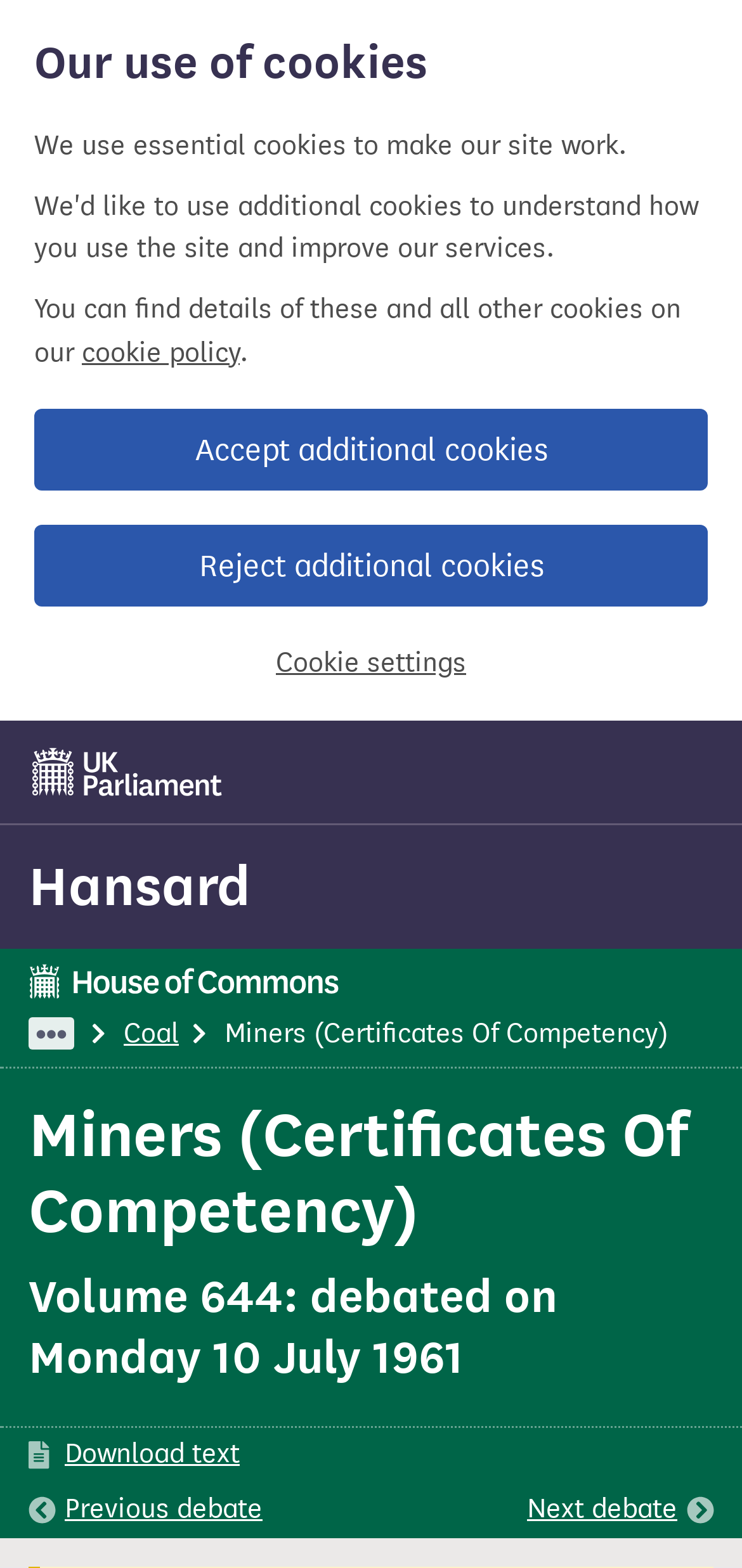Using the provided description Reject additional cookies, find the bounding box coordinates for the UI element. Provide the coordinates in (top-left x, top-left y, bottom-right x, bottom-right y) format, ensuring all values are between 0 and 1.

[0.046, 0.335, 0.954, 0.387]